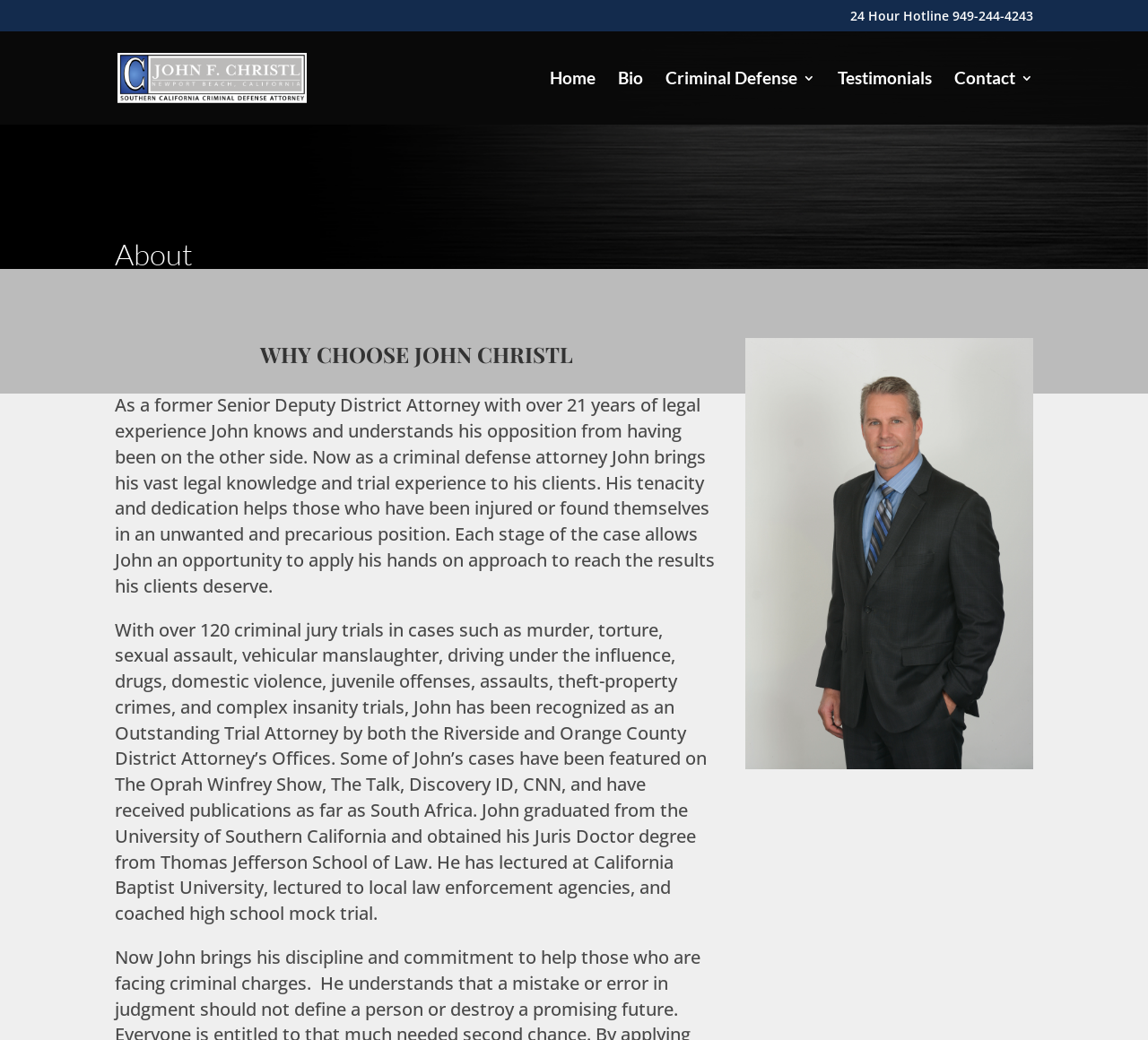Describe the webpage meticulously, covering all significant aspects.

The webpage is about the Law Office of John F. Christl, a criminal defense attorney. At the top right corner, there is a 24-hour hotline number, 949-244-4243, displayed prominently. Below it, on the left side, is the law office's logo, accompanied by a link to the law office's name. 

On the top navigation bar, there are five links: Home, Bio, Criminal Defense, Testimonials, and Contact 3, arranged from left to right. The Criminal Defense link is not a clickable link but rather a static text.

Below the navigation bar, there is a heading that reads "About" and takes up most of the width of the page. Underneath it, there is another heading that reads "WHY CHOOSE JOHN CHRISTL" and spans about half of the page's width.

The main content of the page is divided into two paragraphs. The first paragraph describes John Christl's experience as a former Senior Deputy District Attorney and his approach as a criminal defense attorney. The second paragraph lists his achievements, including the number of criminal jury trials he has been involved in, recognition he has received, and his educational background.